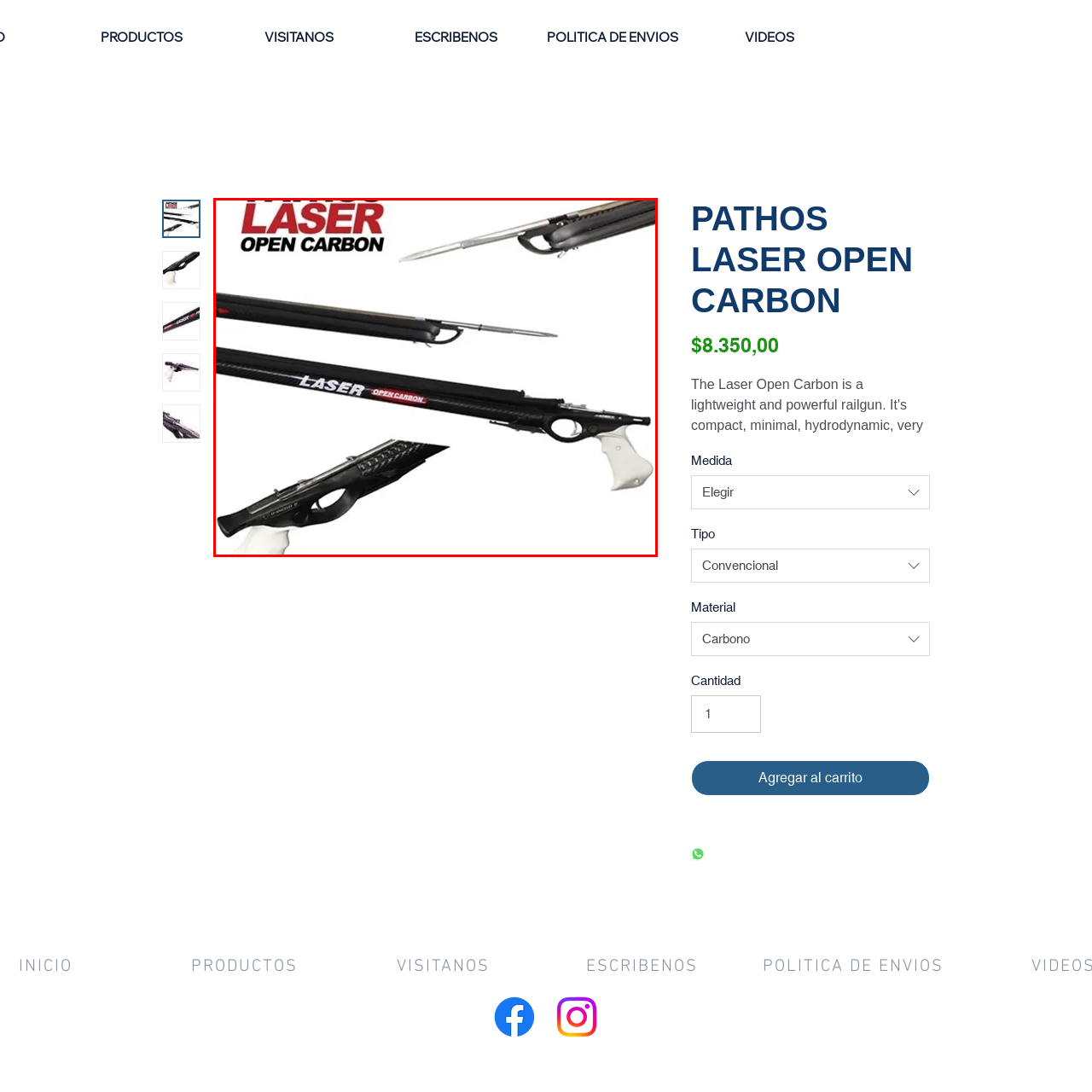Examine the section enclosed by the red box and give a brief answer to the question: What is the purpose of the Dyneema wishbones?

optimal power delivery